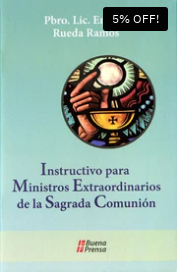What is the background color of the book cover?
From the screenshot, provide a brief answer in one word or phrase.

Light blue